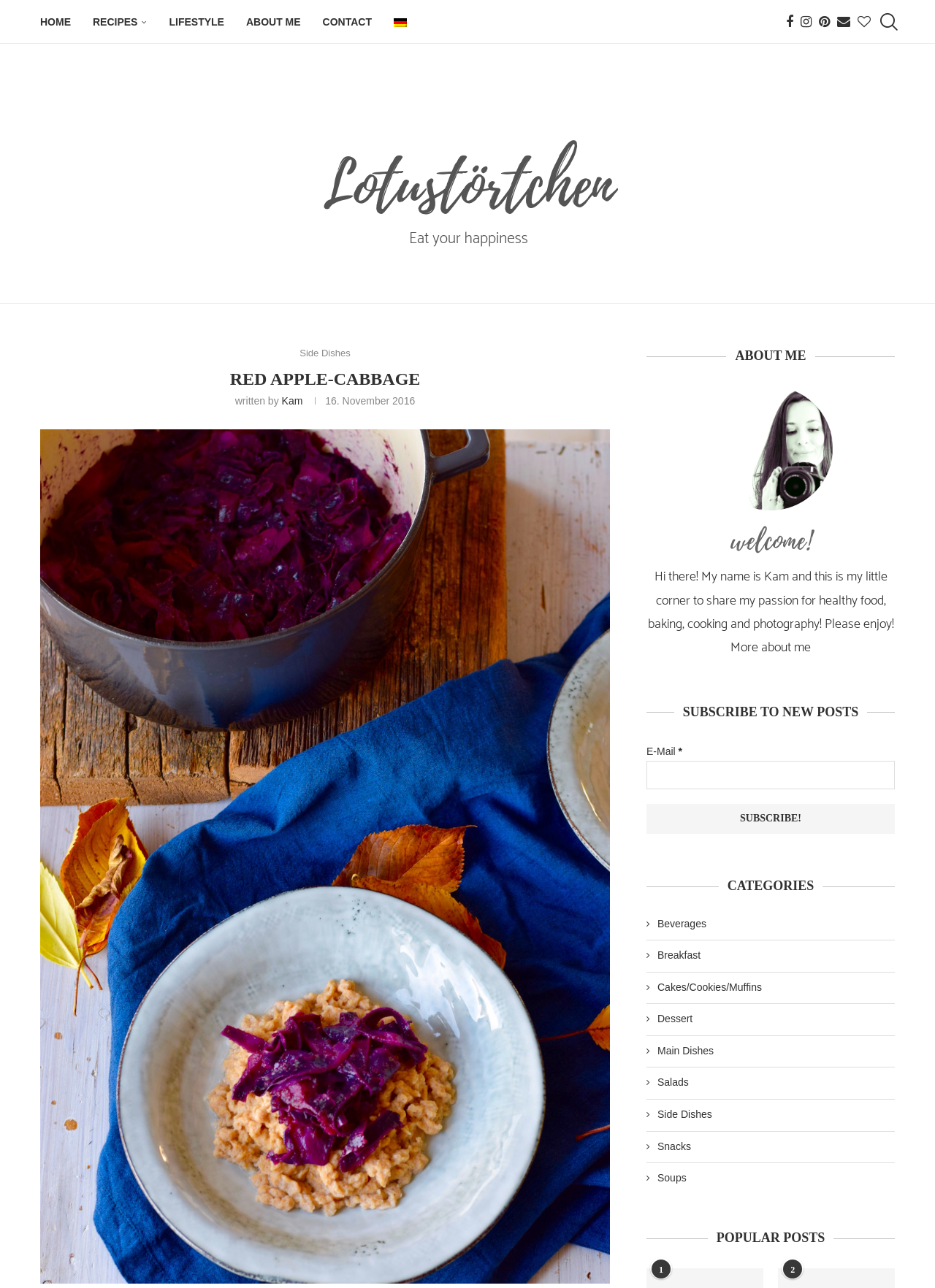Determine the bounding box of the UI component based on this description: "parent_node: E-Mail * name="wysija[user][email]" title="E-Mail"". The bounding box coordinates should be four float values between 0 and 1, i.e., [left, top, right, bottom].

[0.691, 0.591, 0.957, 0.613]